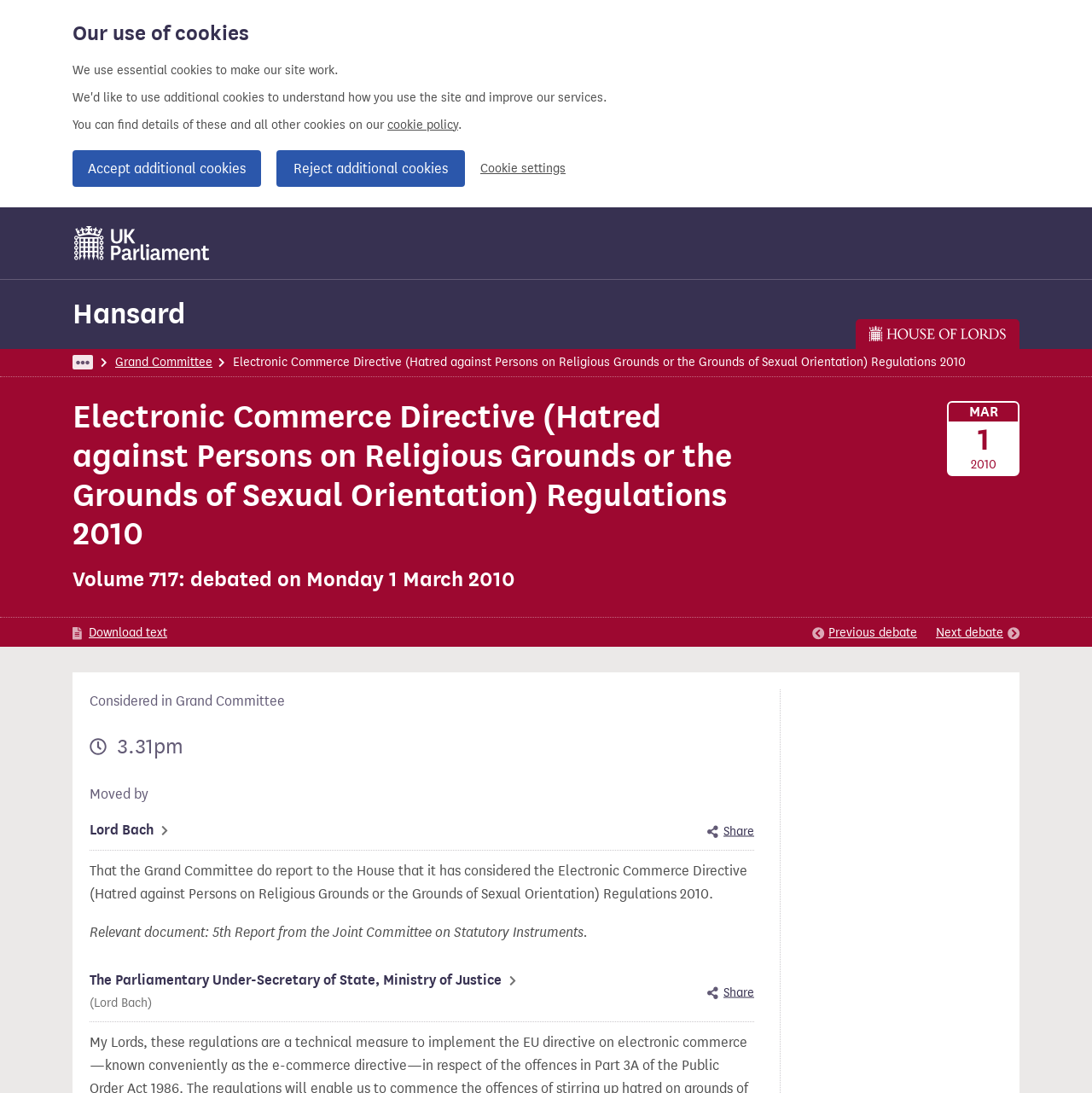Generate a detailed explanation of the webpage's features and information.

This webpage is about the Hansard record of the item "Electronic Commerce Directive (Hatred against Persons on Religious Grounds or the Grounds of Sexual Orientation) Regulations 2010" on Monday 1 March 2010. 

At the top of the page, there is a cookie banner with a heading "Our use of cookies" and some text explaining the use of essential cookies. There are also links to "Accept additional cookies", "Reject additional cookies", and "Cookie settings". 

Below the cookie banner, there is a link to "UK Parliament" and a heading "Hansard" with a link to "Hansard" below it. To the right of the "Hansard" heading, there is a generic element labeled "House of Lords page". 

Further down, there are links to "Expand hidden items", "Grand Committee", and a list item with the title of the Hansard record. Below the title, there are two headings: one with the title of the regulations and another with the volume and debate date. 

There are also links to "Download text", "Previous debate", and "Next debate". The main content of the page is a transcript of the debate, which includes the text "Considered in Grand Committee" and a timestamp "3.31pm". The debate is moved by Lord Bach, and there are links to share specific contributions. The transcript also includes relevant documents and responses from the Parliamentary Under-Secretary of State, Ministry of Justice.